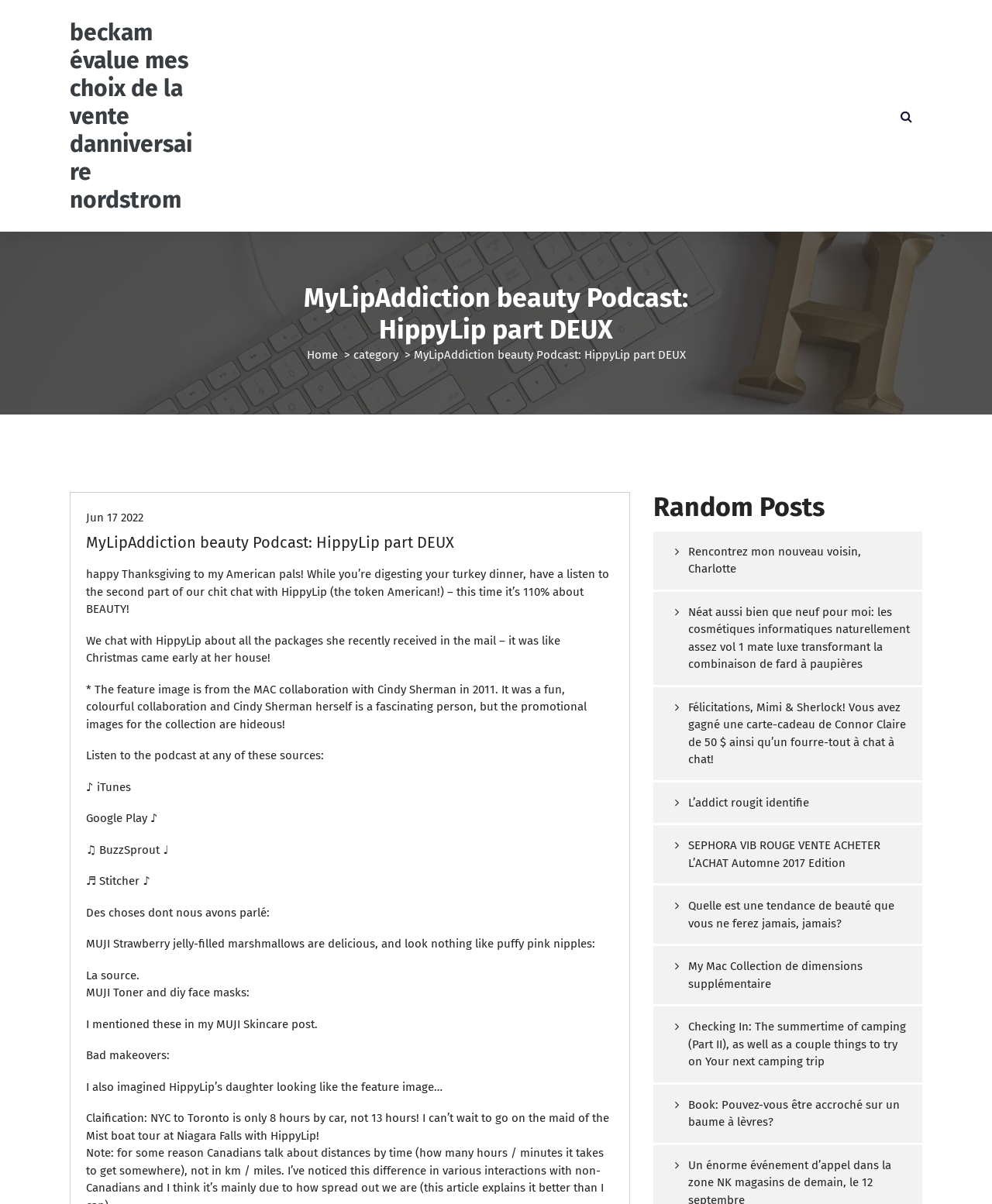Give a detailed explanation of the elements present on the webpage.

This webpage is a beauty podcast webpage, specifically the "MyLipAddiction beauty Podcast: HippyLip part DEUX" episode. At the top, there is a heading with the episode title, and a link to "beckam évalue mes choix de la vente danniversaire nordstrom" on the left side. On the right side, there is a button with a search icon.

Below the heading, there are navigation links to "Home" and "category" with a separator in between. The episode title is repeated, and there is a link to "category" below it. The publication date "Jun 17 2022" is displayed on the left side.

The main content of the webpage is a series of paragraphs describing the podcast episode. The text is divided into sections, with headings and static text describing the topics discussed in the episode, including beauty products, makeovers, and personal anecdotes. There are also links to listen to the podcast on various platforms, such as iTunes, Google Play, and BuzzSprout.

On the right side, there is a section titled "Random Posts" with a list of links to other podcast episodes or blog posts, each with a brief description and an icon.

Overall, the webpage is a blog-style page with a focus on beauty and podcast content.